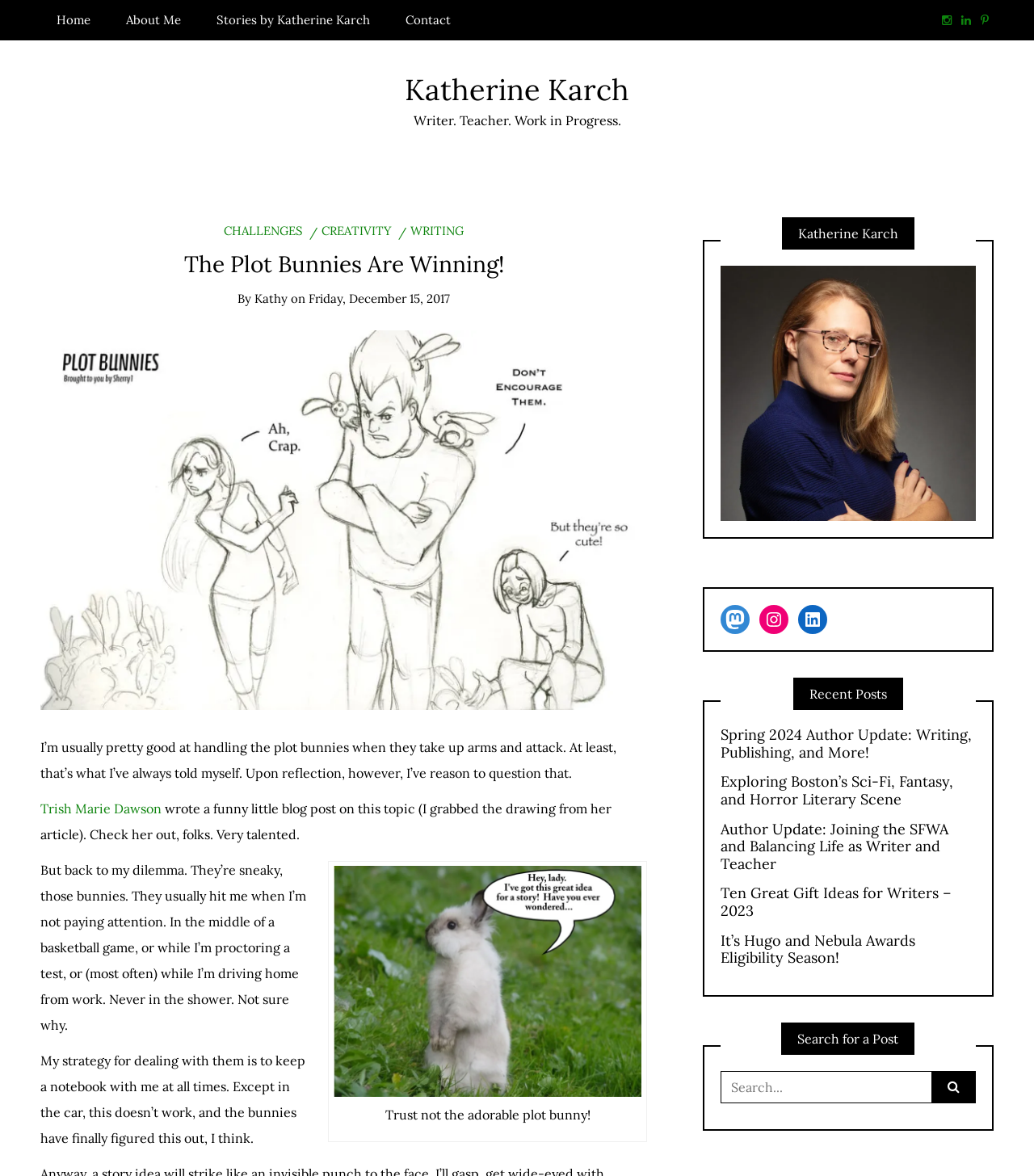Locate the bounding box of the UI element described in the following text: "Back to Questions".

None